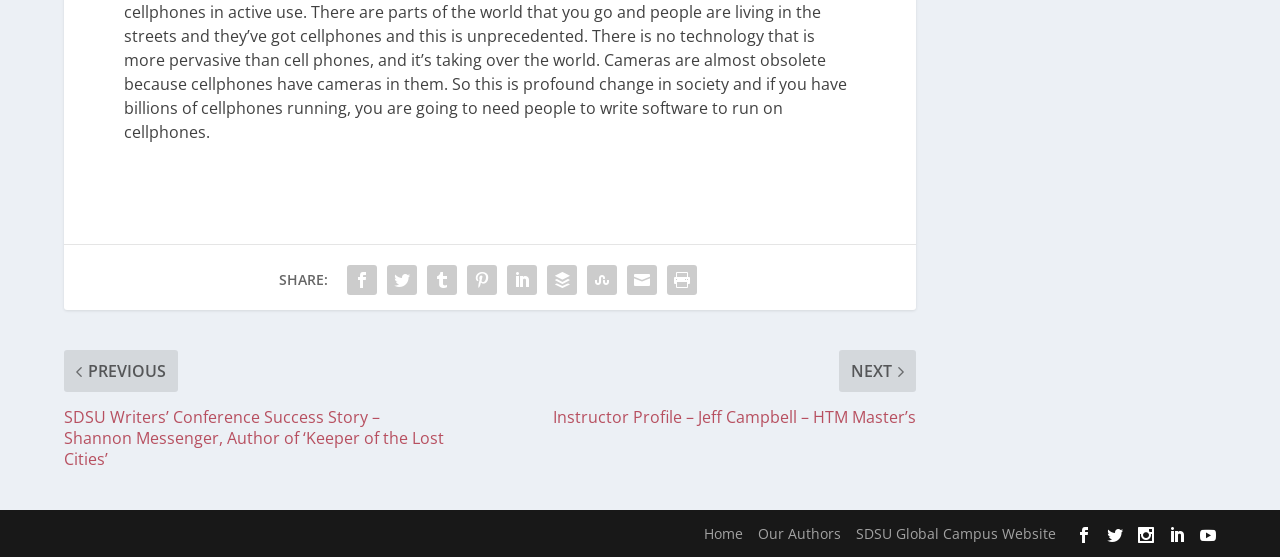Please reply to the following question with a single word or a short phrase:
How many elements are there in the SHARE section?

8